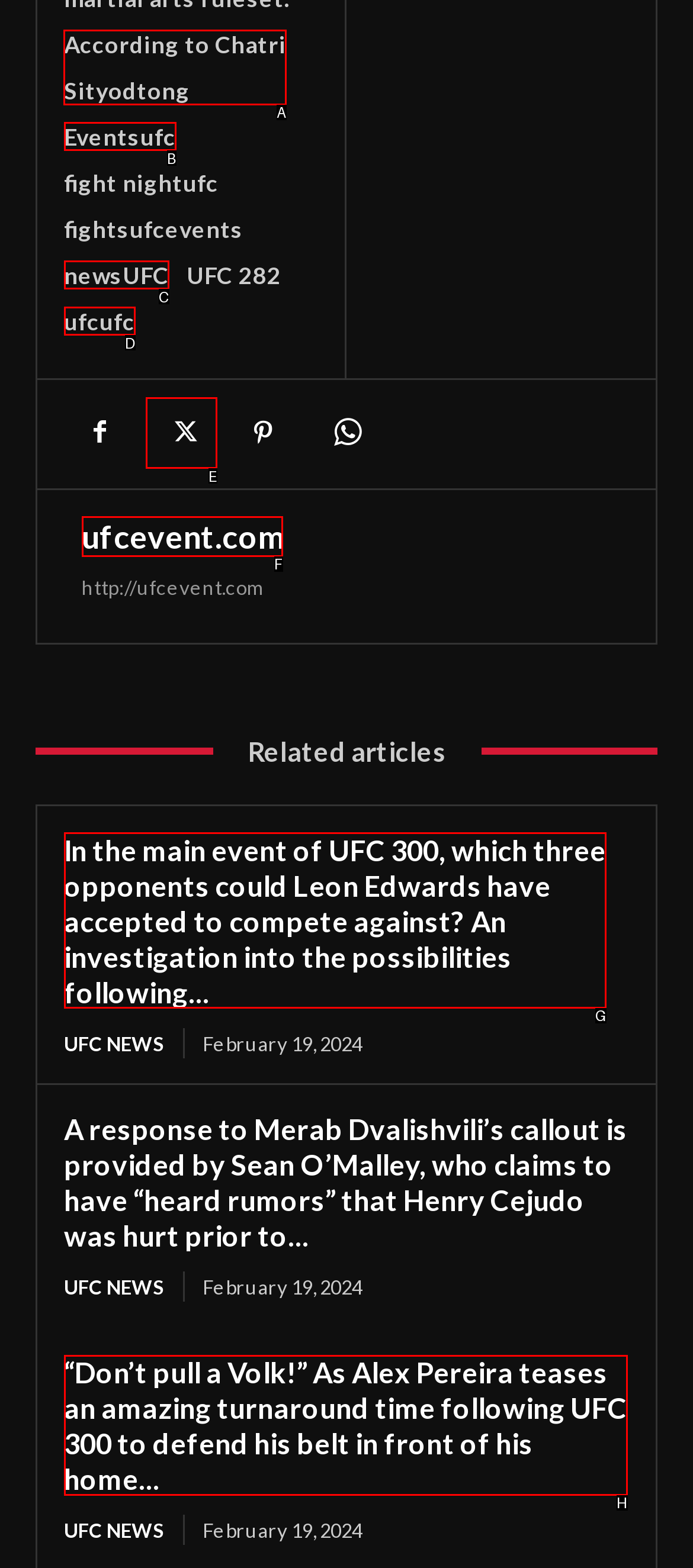Select the option I need to click to accomplish this task: Click on the 'According to Chatri Sityodtong' link
Provide the letter of the selected choice from the given options.

A